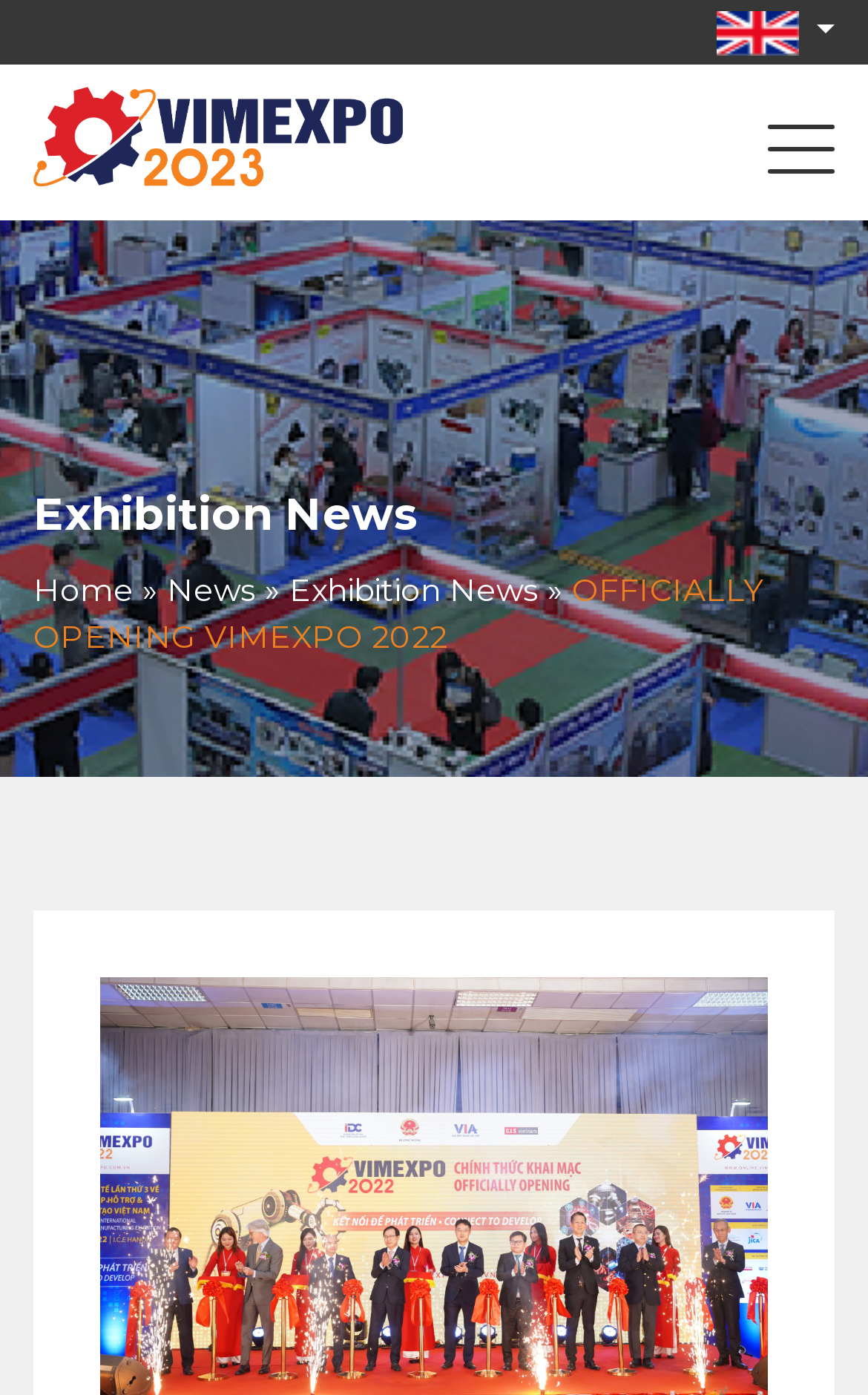Identify the bounding box of the UI element described as follows: "Exhibition News". Provide the coordinates as four float numbers in the range of 0 to 1 [left, top, right, bottom].

[0.333, 0.409, 0.621, 0.438]